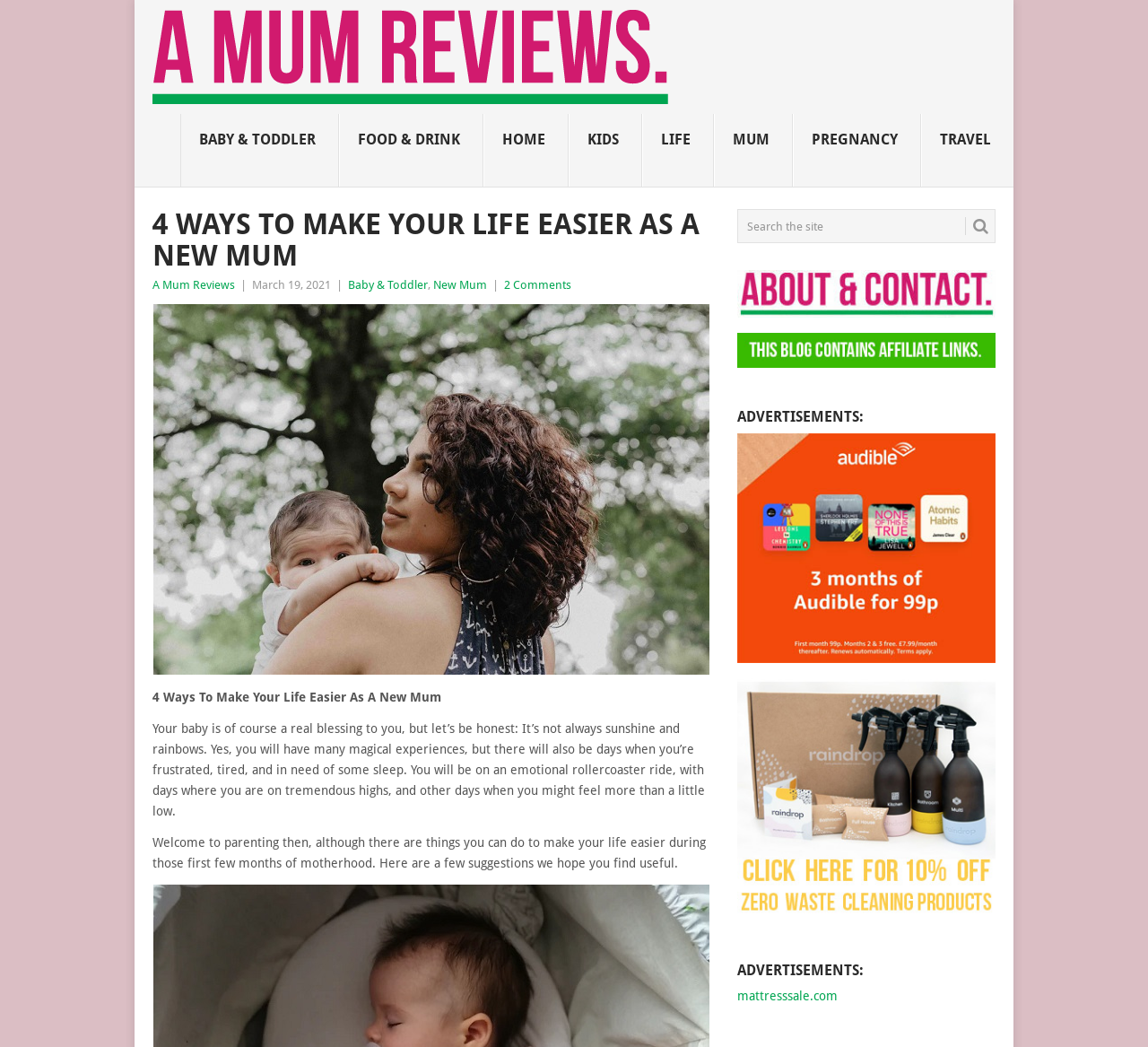Bounding box coordinates are specified in the format (top-left x, top-left y, bottom-right x, bottom-right y). All values are floating point numbers bounded between 0 and 1. Please provide the bounding box coordinate of the region this sentence describes: Life

[0.559, 0.109, 0.622, 0.179]